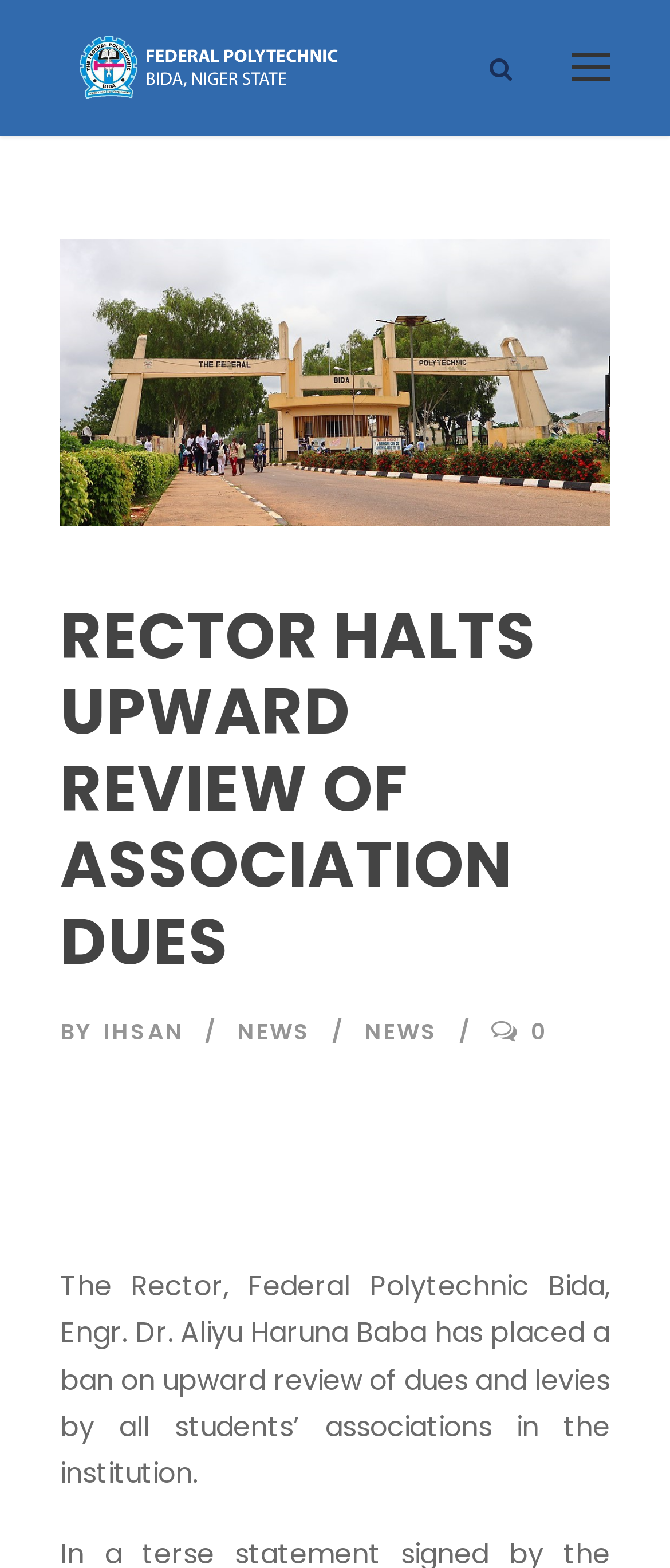Give an extensive and precise description of the webpage.

The webpage appears to be a news article page from The Federal Polytechnic Bida. At the top, there are two links, one on the left and one on the right, which may be navigation links or social media links. 

Below these links, there is a main article section that occupies most of the page. The article has a heading that reads "RECTOR HALTS UPWARD REVIEW OF ASSOCIATION DUES" in a prominent font size. Below the heading, there are three links, "BY", "IHSAN", and two instances of "NEWS", which may be the author's name and categories or tags related to the article.

The main content of the article is a paragraph of text that describes the Rector of Federal Polytechnic Bida, Engr. Dr. Aliyu Haruna Baba, placing a ban on upward review of dues and levies by all students' associations in the institution.

At the bottom of the page, there is a link with an icon, which may be a "share" or "like" button.